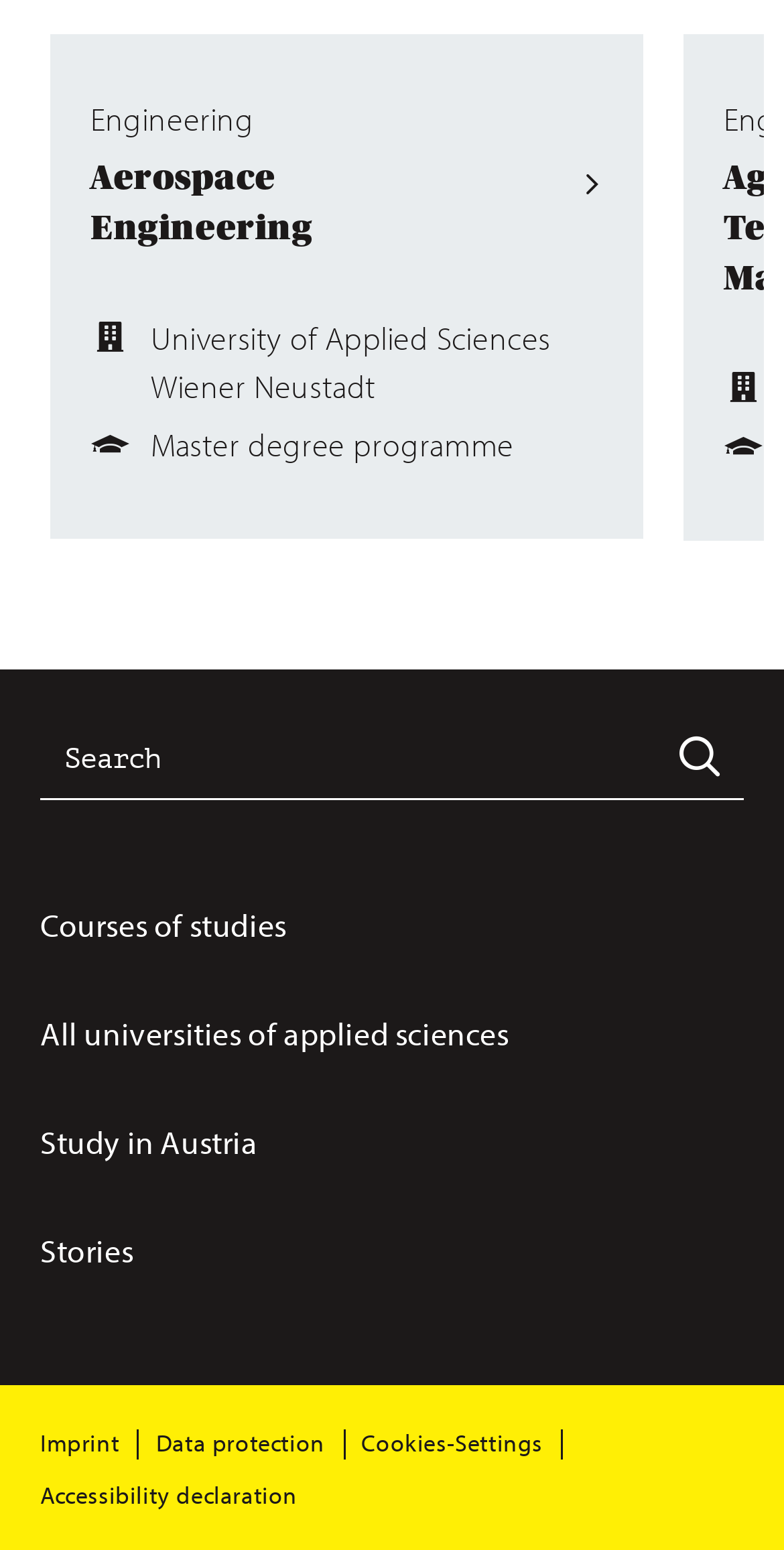Identify the bounding box of the UI component described as: "All universities of applied sciences".

[0.051, 0.654, 0.649, 0.68]